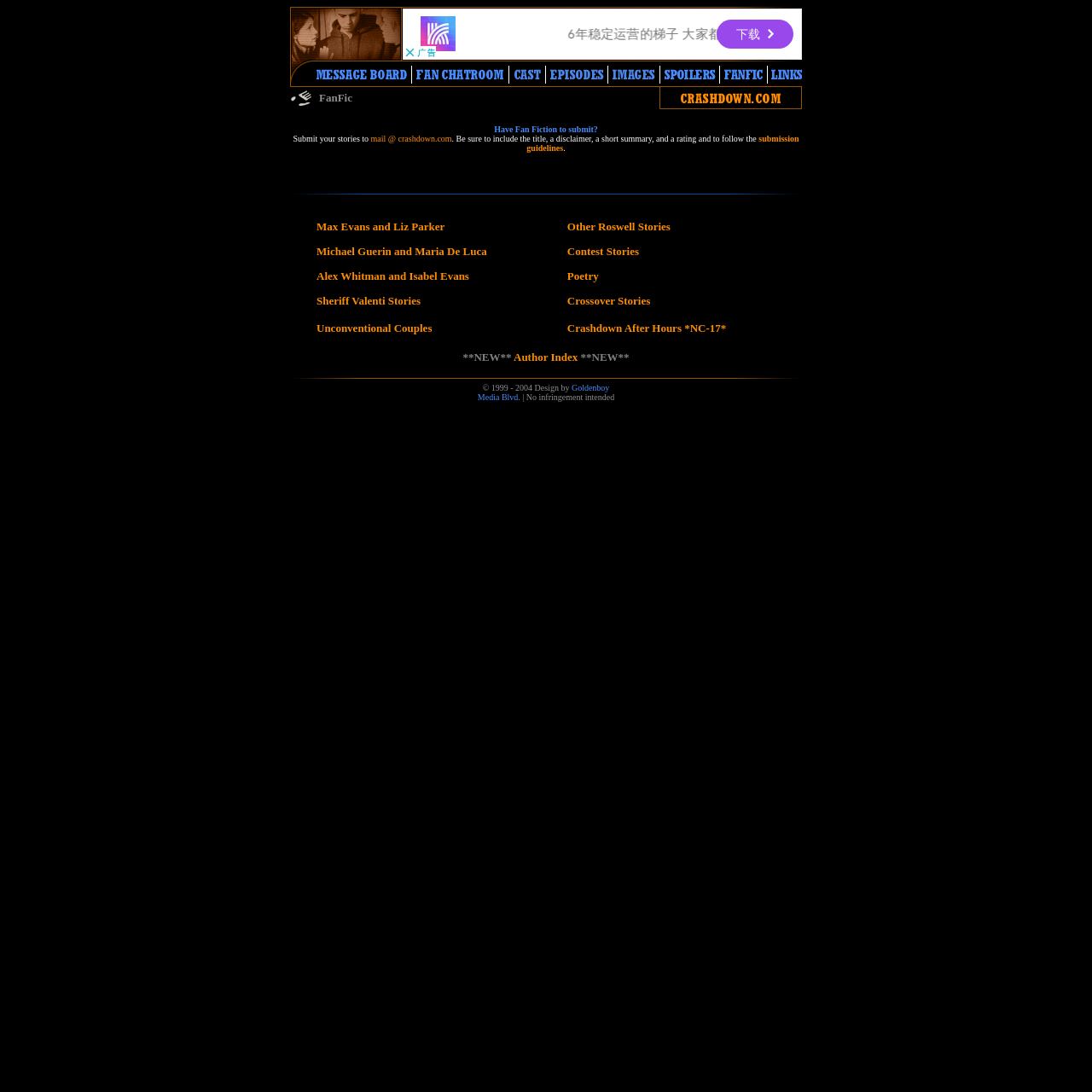What is the email address to submit fan fiction?
Could you answer the question in a detailed manner, providing as much information as possible?

According to the webpage content, the email address to submit fan fiction is mail@crashdown.com, which is mentioned in the submission guidelines section.